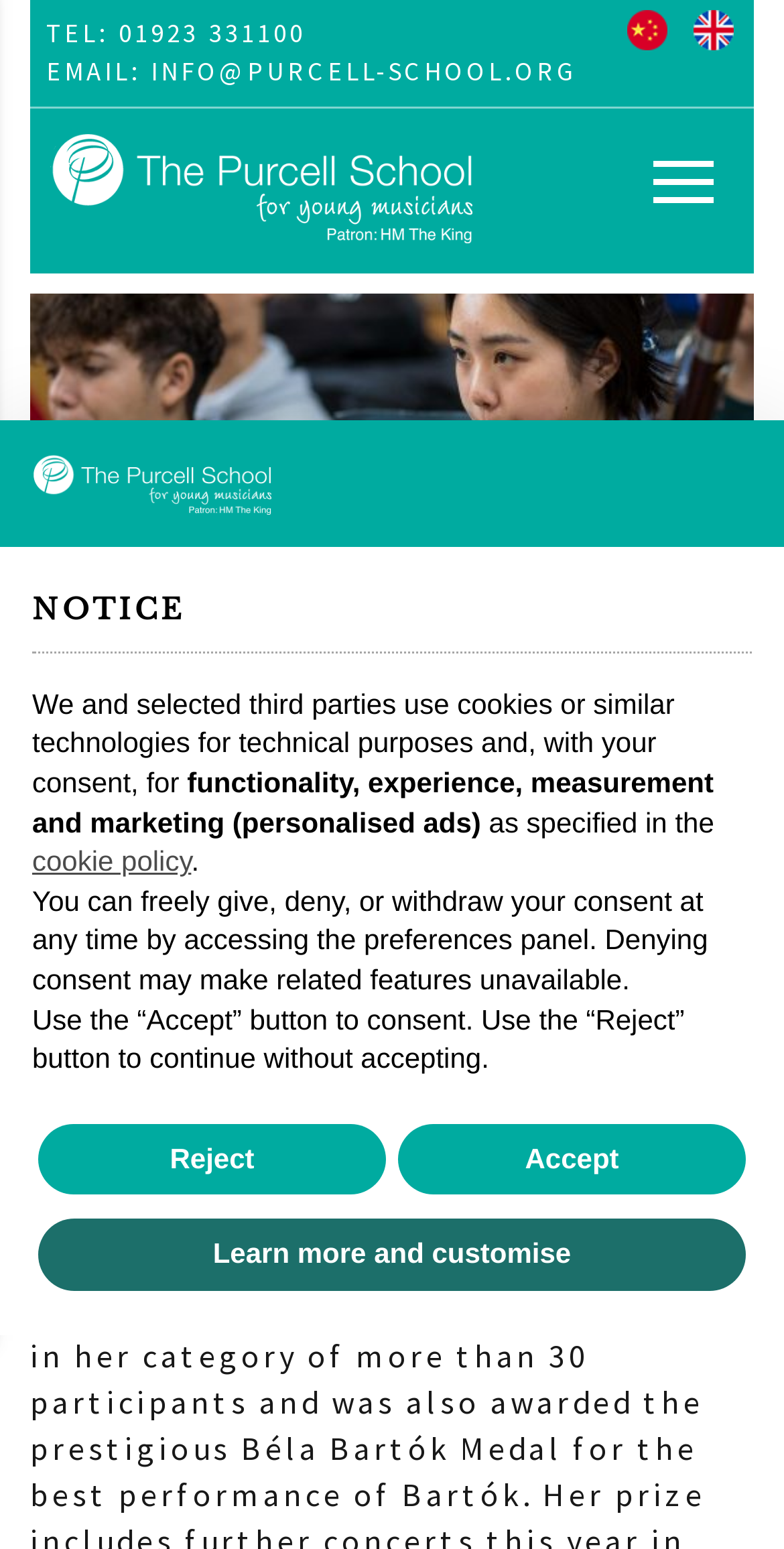Identify the bounding box for the UI element described as: "cookie policy". The coordinates should be four float numbers between 0 and 1, i.e., [left, top, right, bottom].

[0.041, 0.546, 0.244, 0.566]